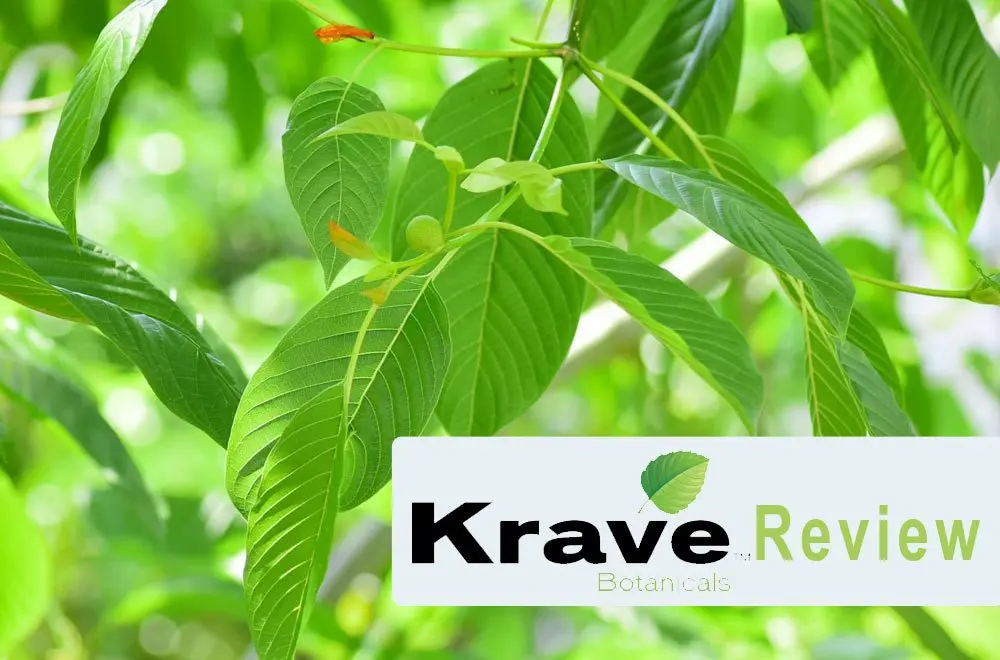Please reply to the following question using a single word or phrase: 
What is the kratom plant associated with?

Herbal benefits